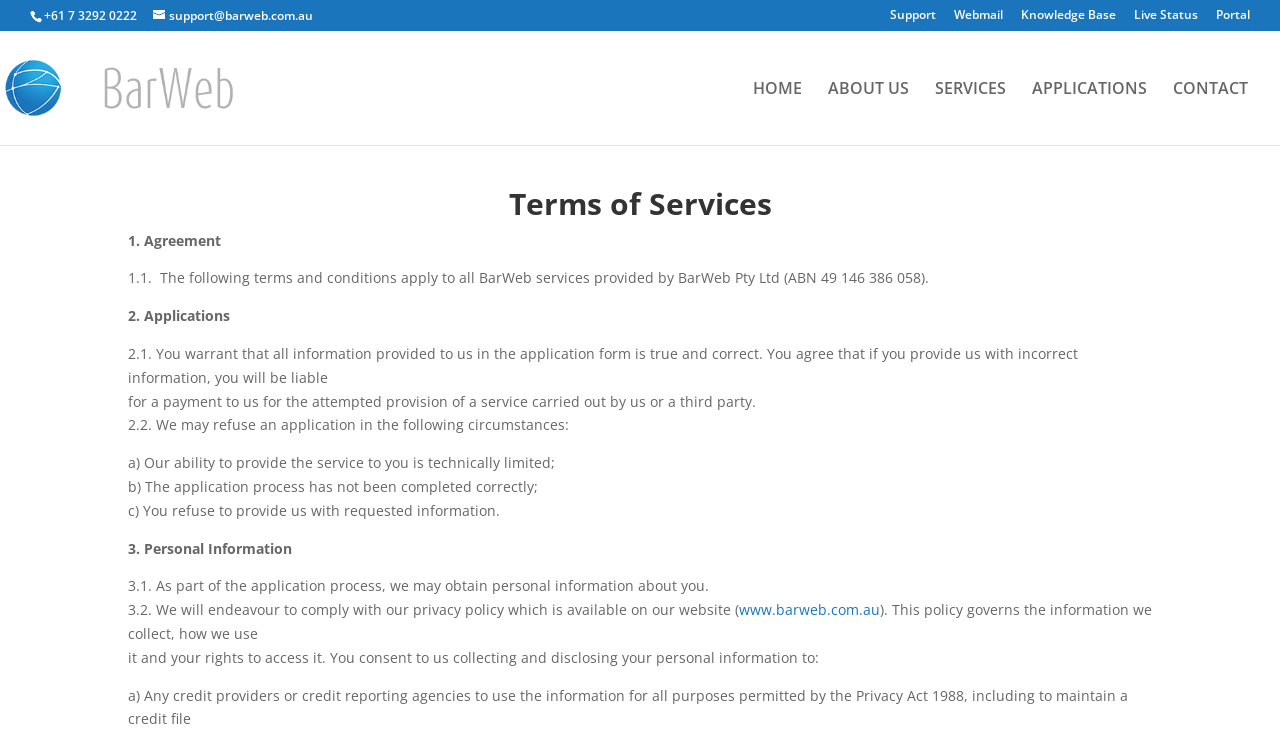Provide a short answer using a single word or phrase for the following question: 
What is the title of the main section?

Terms of Services